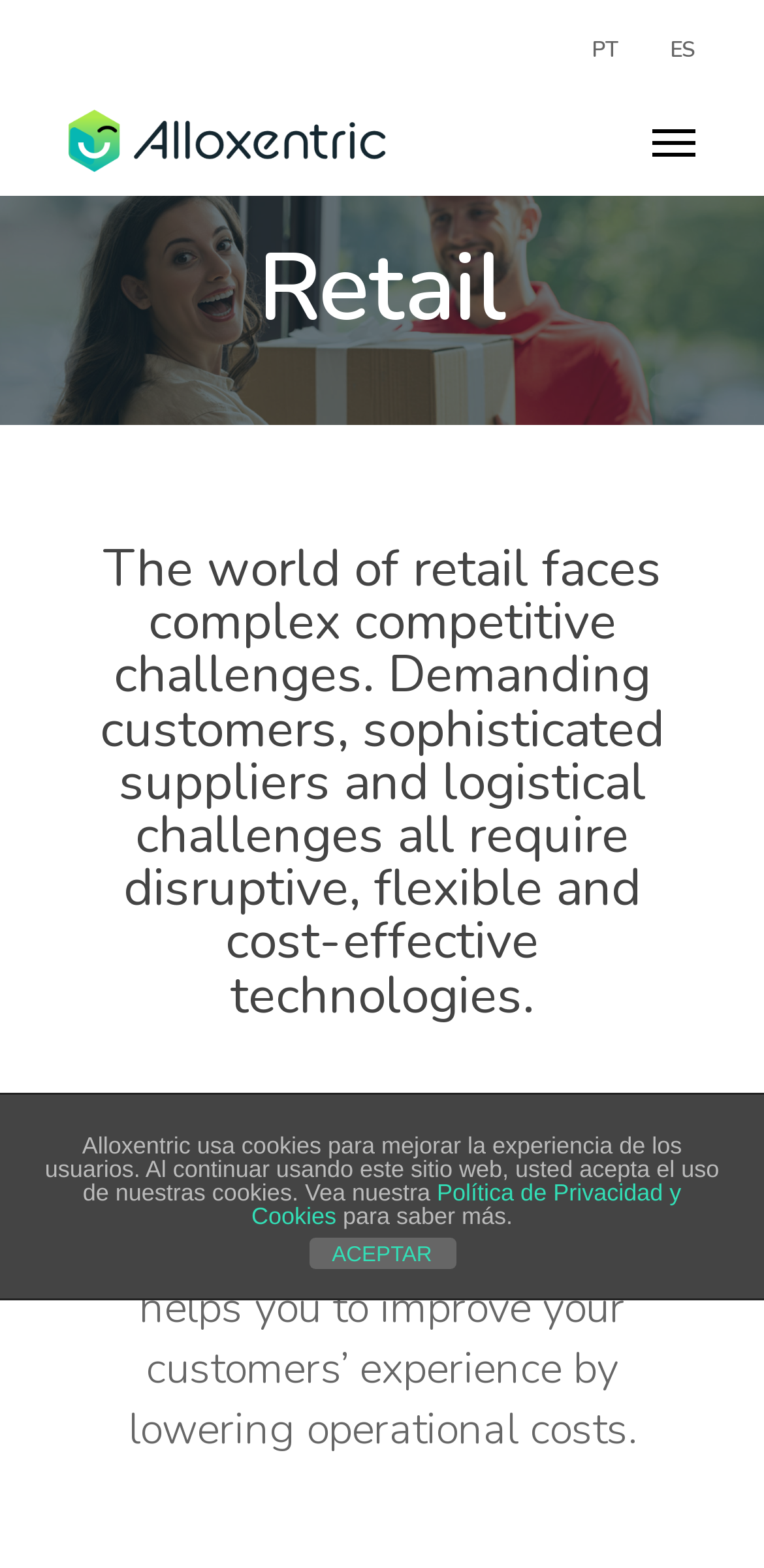What is the purpose of the Omnichannel Communication platform?
Please provide a comprehensive and detailed answer to the question.

The purpose of the Omnichannel Communication platform can be inferred from the StaticText element which states that it 'answers these challenges and helps you to improve your customers’ experience by lowering operational costs'. This element is located below the heading element that describes the challenges faced by the retail industry.